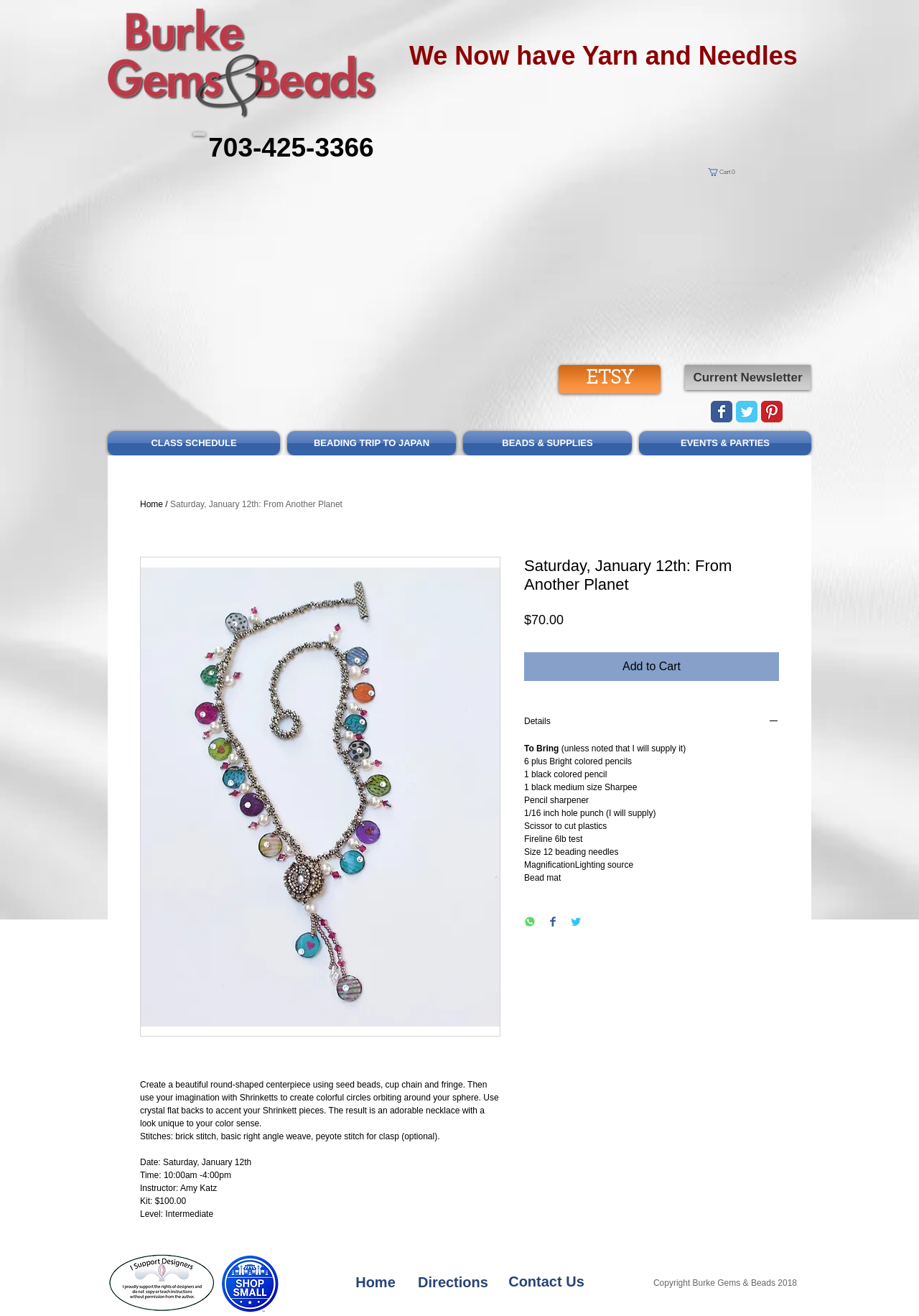Provide a thorough description of the webpage you see.

This webpage appears to be a class description page for a beading class offered by Burke Gems & Beads. At the top of the page, there is a logo and a navigation menu with links to various sections of the website, including the class schedule, beading trips, beads and supplies, and events and parties.

Below the navigation menu, there is a main content area that displays information about the specific class, "Saturday, January 12th: From Another Planet." This section includes a heading with the class title, a brief description of the class, and details about the class, such as the date, time, instructor, and level.

The class description is accompanied by an image, and there are also links to add the class to a cart, view details, and share the class on social media platforms like WhatsApp, Facebook, and Twitter.

Further down the page, there is a section that lists the materials needed for the class, including beads, needles, and other supplies. This section is followed by a call-to-action button to add the class to a cart.

At the bottom of the page, there are links to the website's home page, directions, and contact information, as well as a copyright notice.

Throughout the page, there are various images, including the logo, social media icons, and a background image. The overall layout is organized and easy to navigate, with clear headings and concise text.